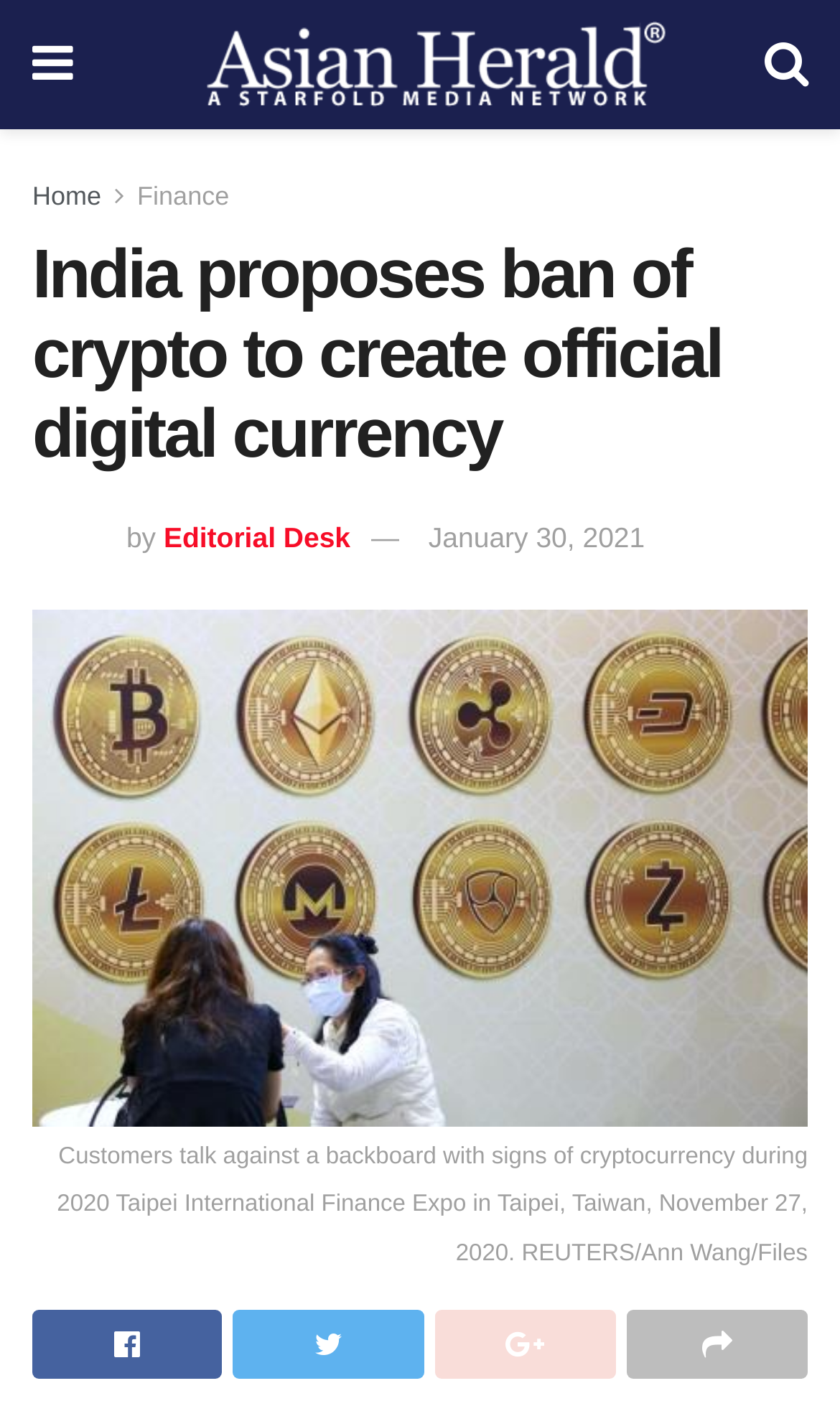Identify the bounding box coordinates of the clickable region to carry out the given instruction: "View the image of cryptocurrency".

[0.038, 0.428, 0.962, 0.791]